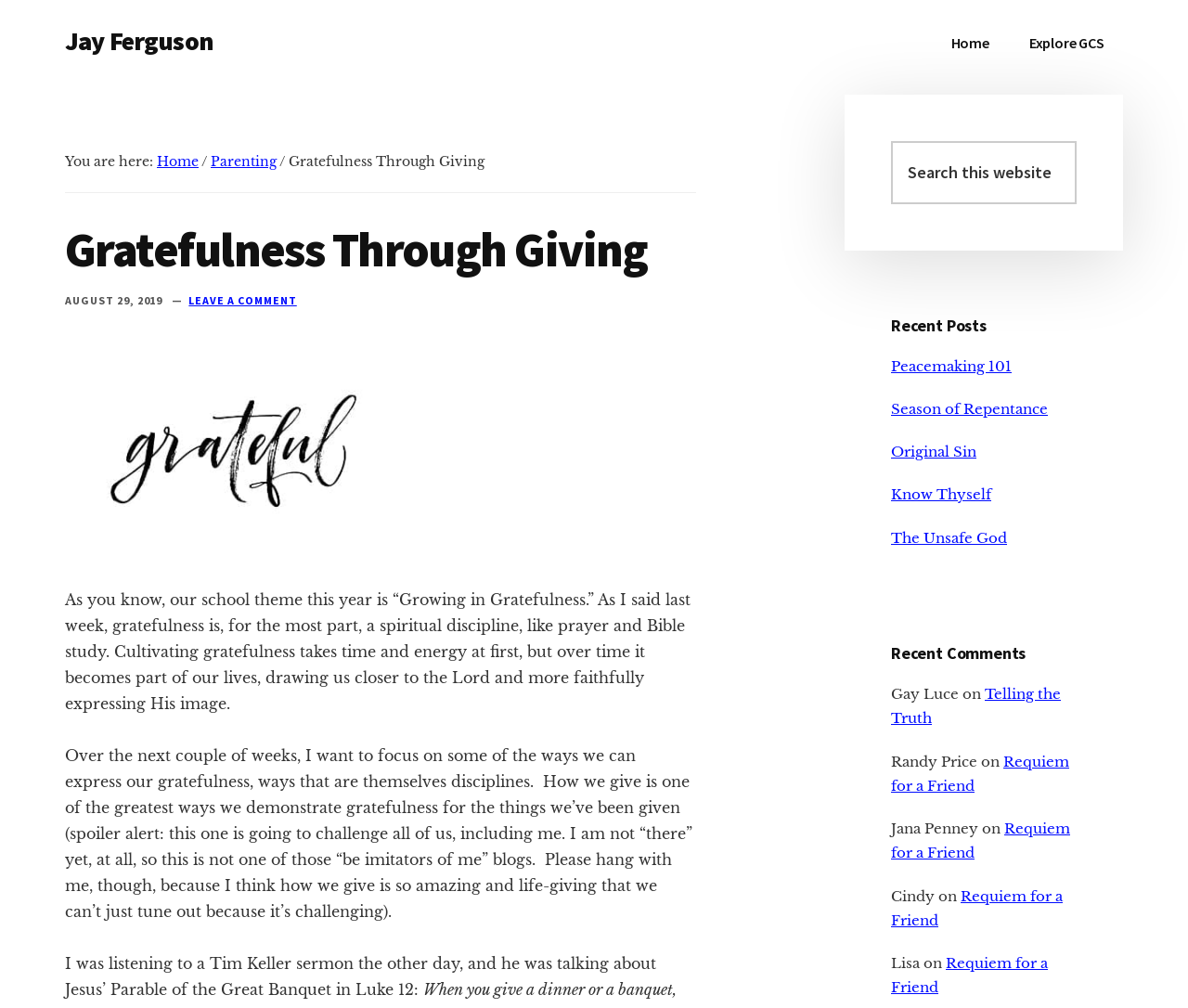Determine the bounding box coordinates for the element that should be clicked to follow this instruction: "Leave a comment". The coordinates should be given as four float numbers between 0 and 1, in the format [left, top, right, bottom].

[0.159, 0.291, 0.25, 0.304]